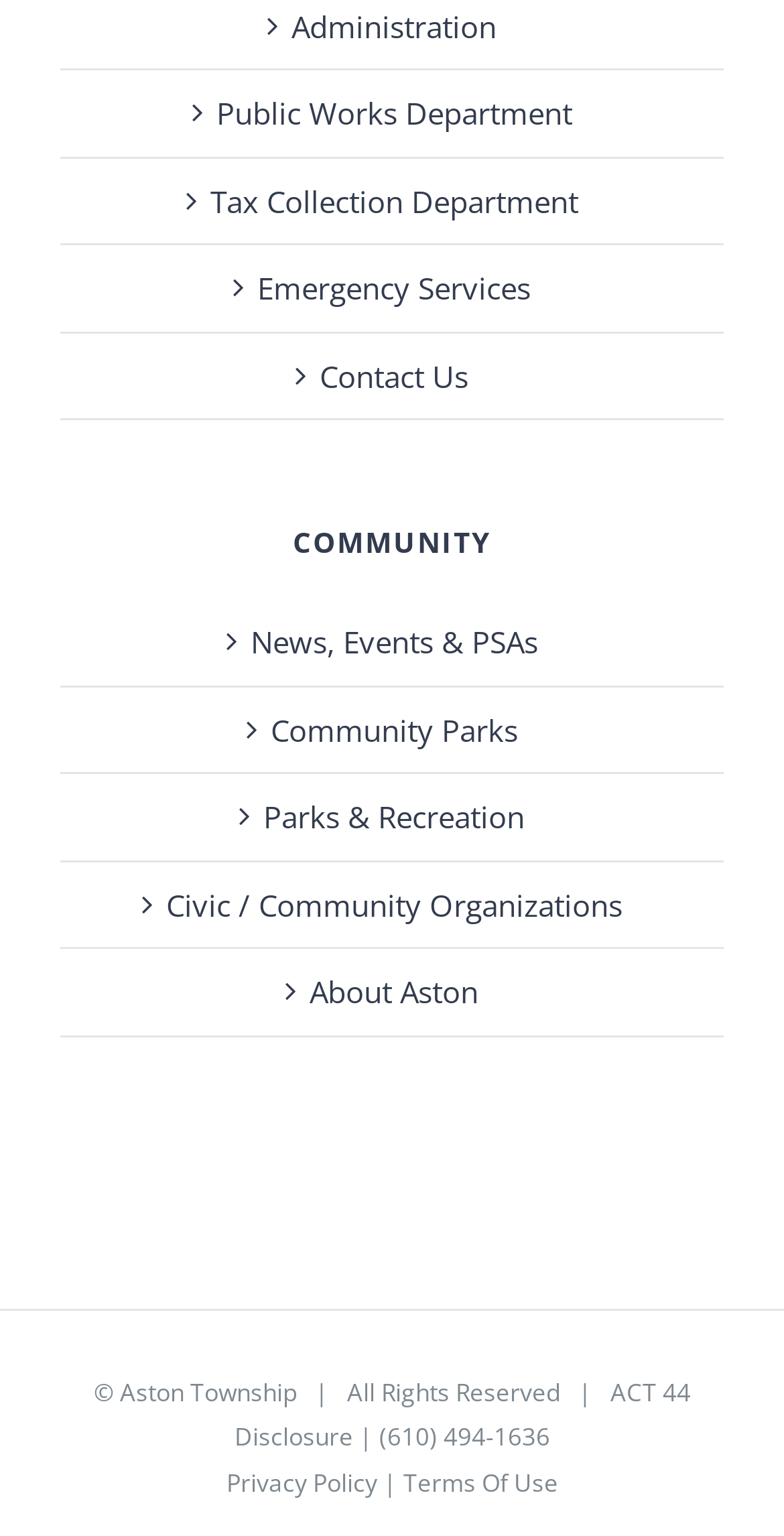Determine the bounding box coordinates of the clickable element necessary to fulfill the instruction: "Contact Us". Provide the coordinates as four float numbers within the 0 to 1 range, i.e., [left, top, right, bottom].

[0.108, 0.23, 0.897, 0.259]